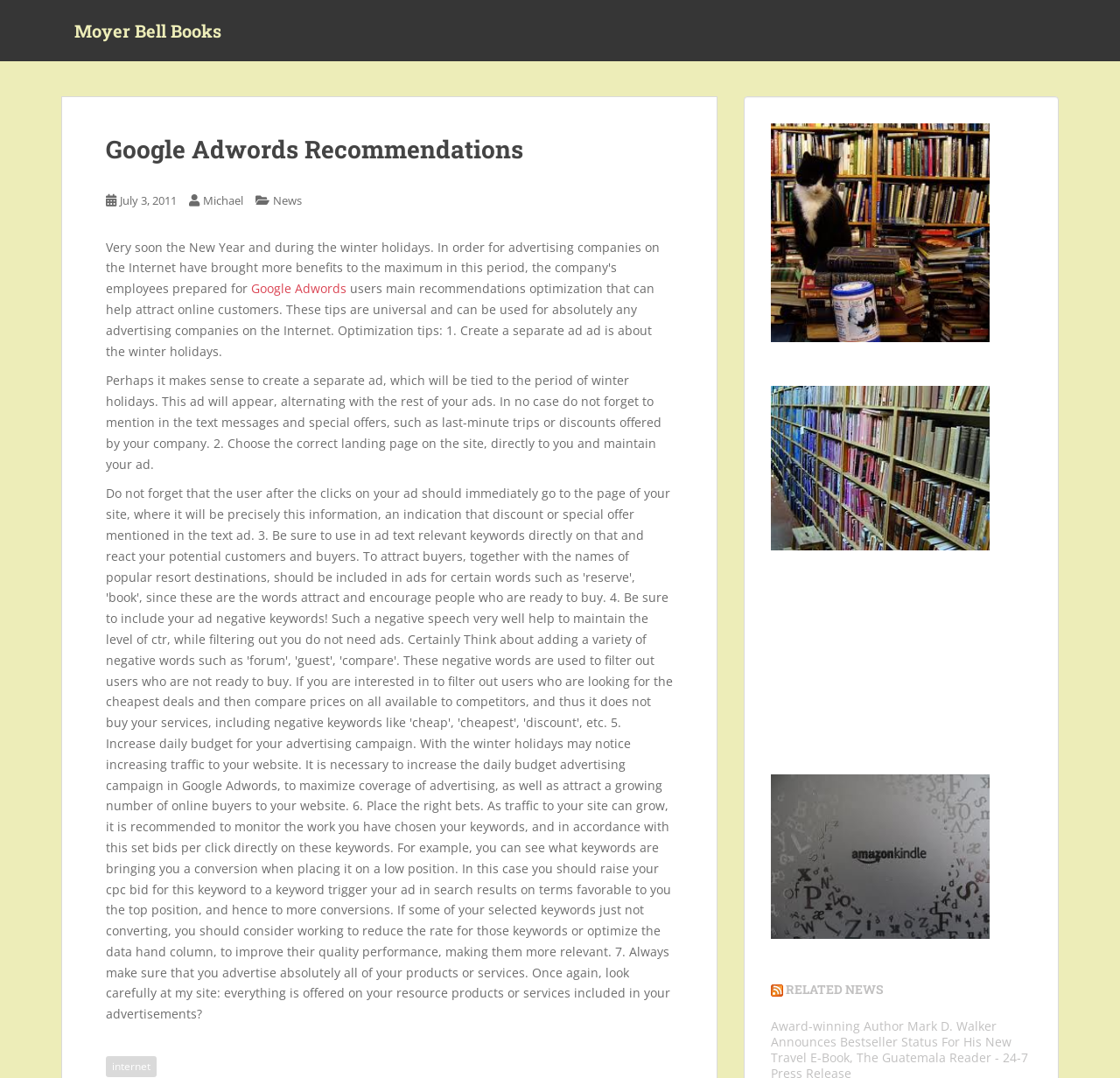What is the section title below the main content?
Look at the screenshot and provide an in-depth answer.

The section title can be determined by looking at the heading 'RSS RELATED NEWS' which is located below the main content and above the links 'RSS' and 'RELATED NEWS'.